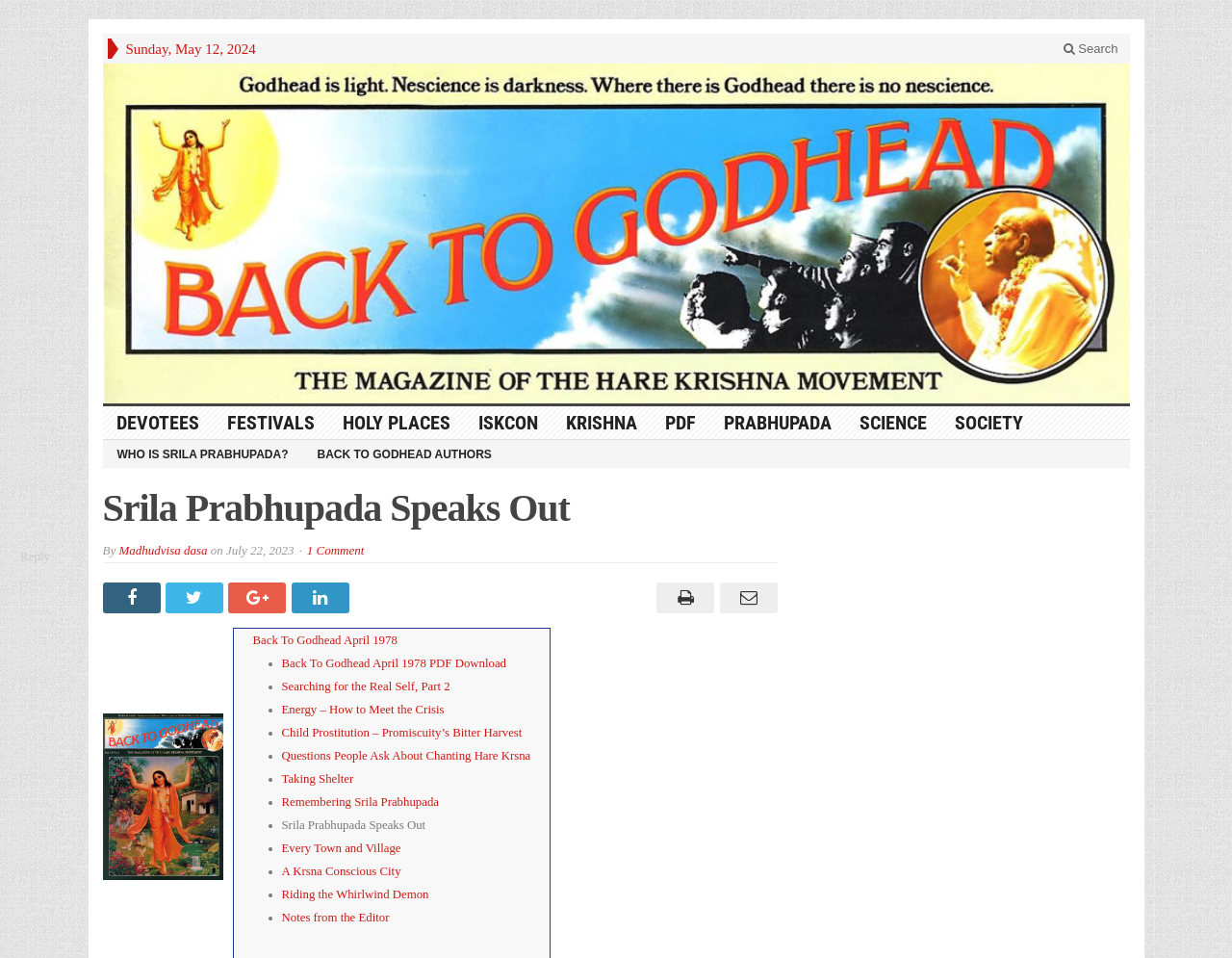Locate the bounding box coordinates of the region to be clicked to comply with the following instruction: "Download the Back To Godhead April 1978 PDF". The coordinates must be four float numbers between 0 and 1, in the form [left, top, right, bottom].

[0.229, 0.686, 0.411, 0.7]